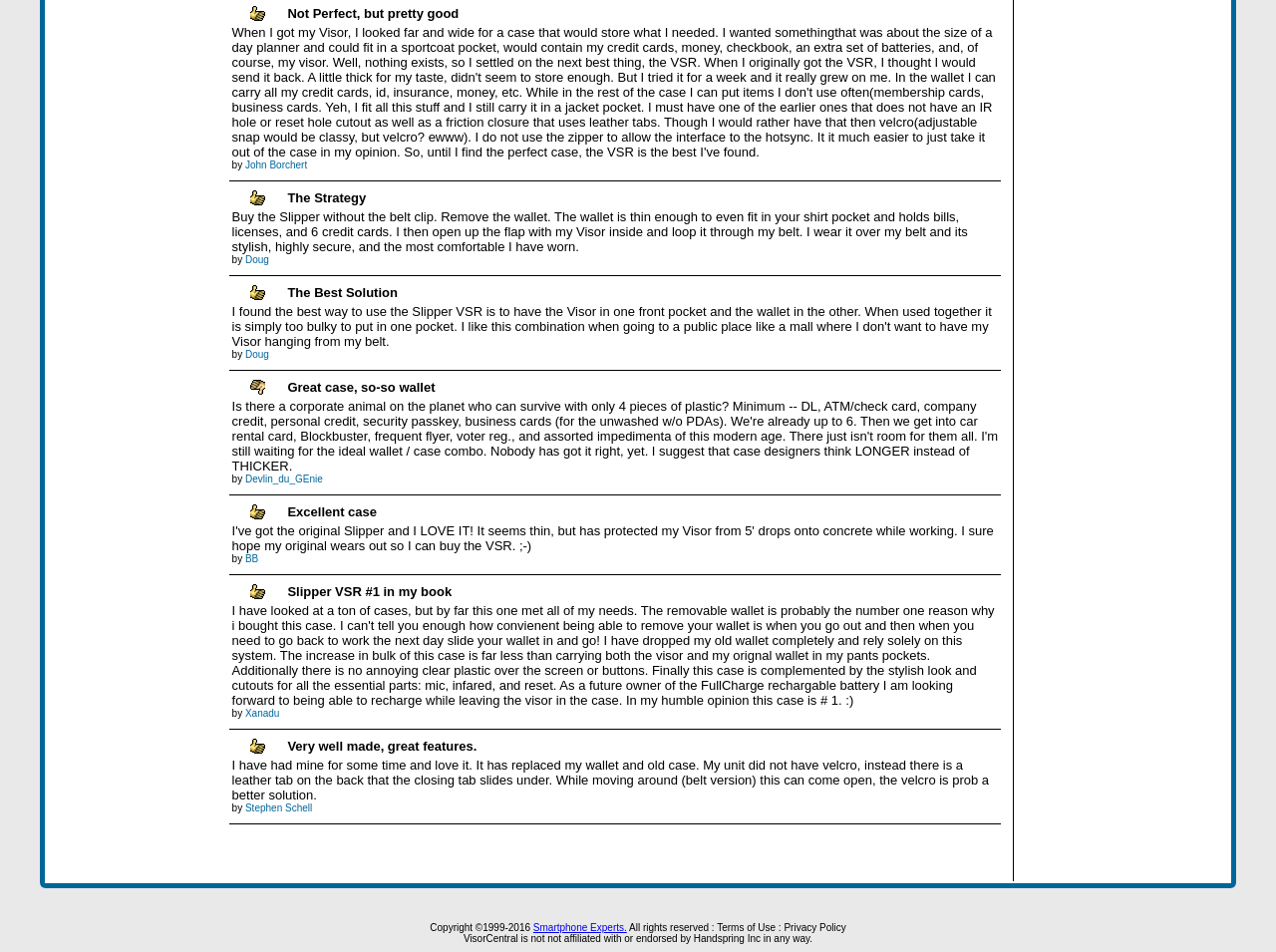Find the bounding box coordinates for the element described here: "Terms of Use".

[0.562, 0.969, 0.608, 0.98]